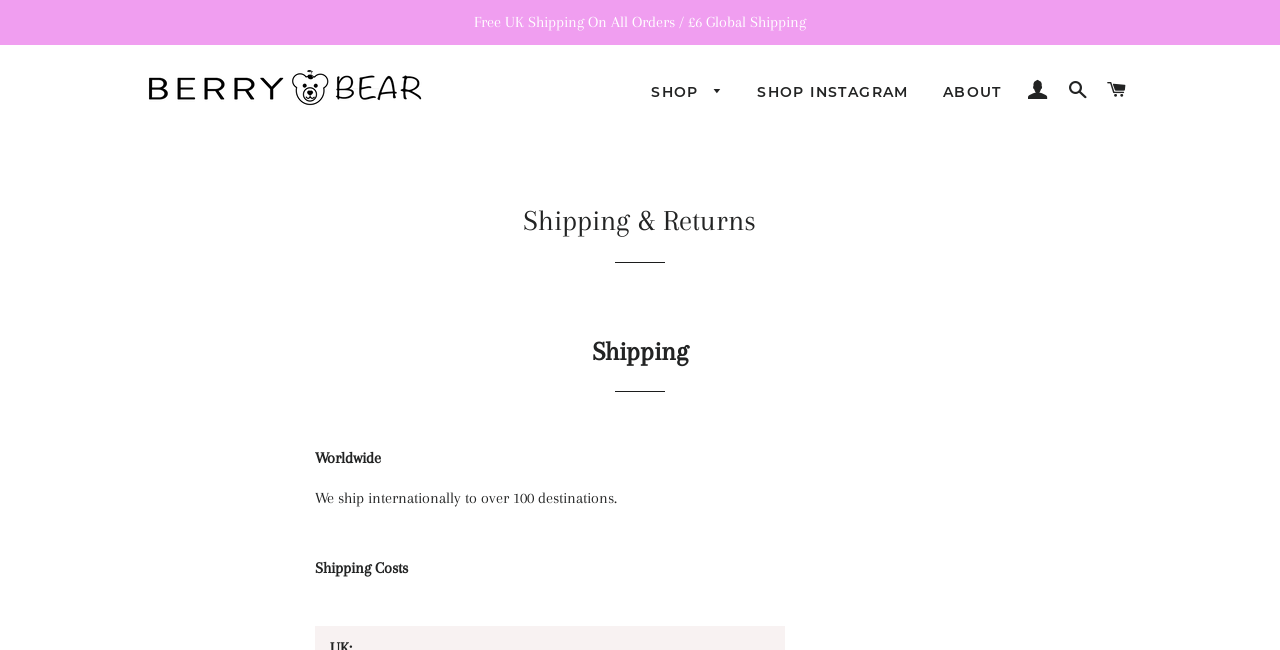Give a one-word or phrase response to the following question: What is the cost of shipping to Europe?

£3.50